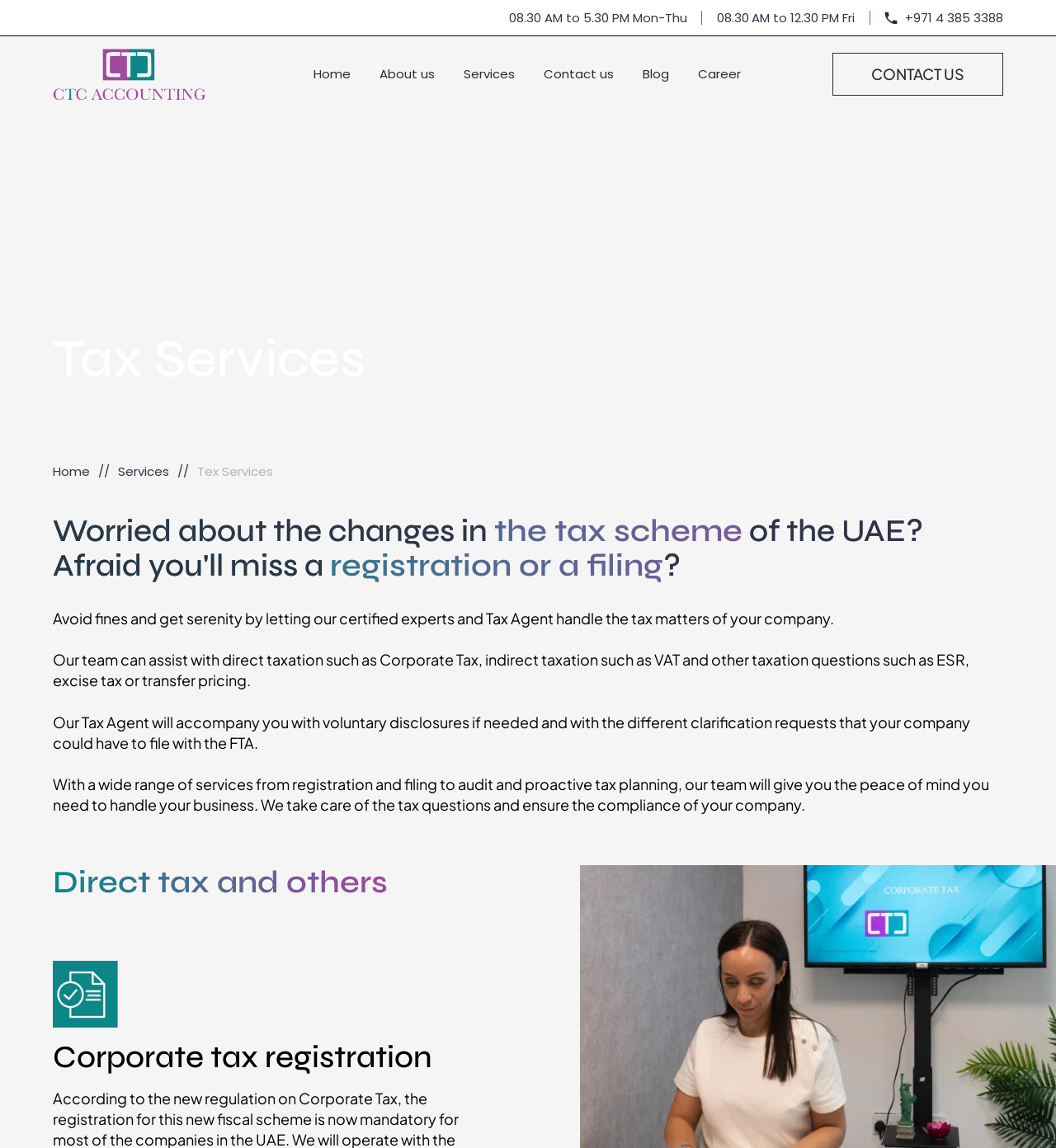Explain in detail what you observe on this webpage.

This webpage is about tax services provided by CTC Accounting. At the top, there is a section displaying the company's working hours, from 8:30 AM to 5:30 PM from Monday to Thursday, and from 8:30 AM to 12:30 PM on Friday. Next to it, there is a phone number, +971 4 385 3388, accompanied by a small image. 

On the left side, there is a navigation menu with links to different pages, including Home, About us, Services, Contact us, Blog, and Career. Below the navigation menu, there is a heading "Tax Services" followed by a brief introduction to the company's tax services. 

The main content of the webpage is divided into sections. The first section explains the benefits of letting certified experts handle tax matters, avoiding fines and gaining serenity. The second section describes the services provided, including direct taxation, indirect taxation, and other taxation questions. The third section explains the role of the Tax Agent in voluntary disclosures and clarification requests. The fourth section highlights the comprehensive range of services offered, from registration and filing to audit and proactive tax planning.

Below these sections, there is a heading "Direct tax and others" followed by an image. The final section is about corporate tax registration. Throughout the webpage, there are multiple links to other pages, including a prominent "CONTACT US" link at the top right corner.